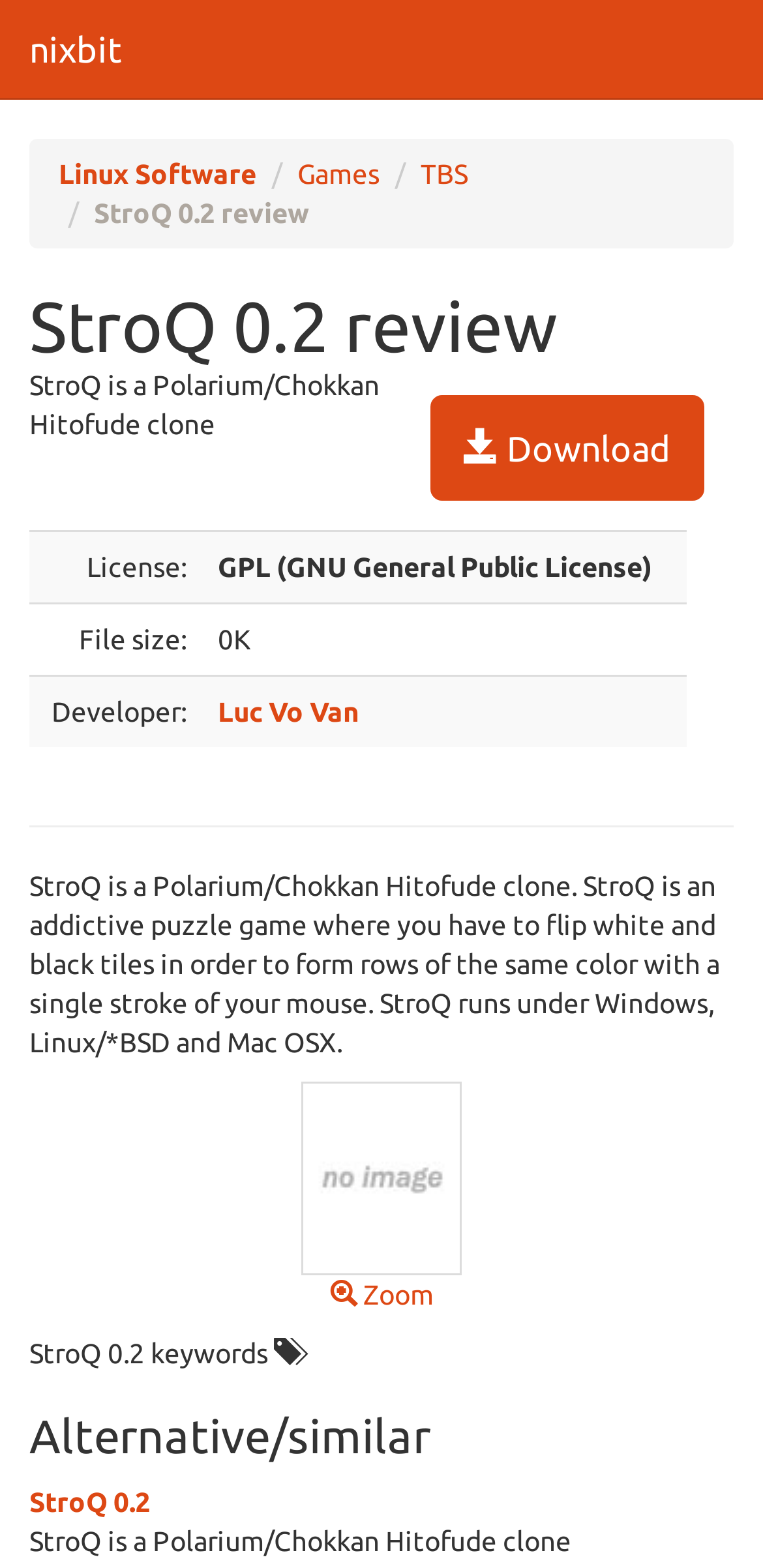Based on the description "Luc Vo Van", find the bounding box of the specified UI element.

[0.286, 0.444, 0.47, 0.464]